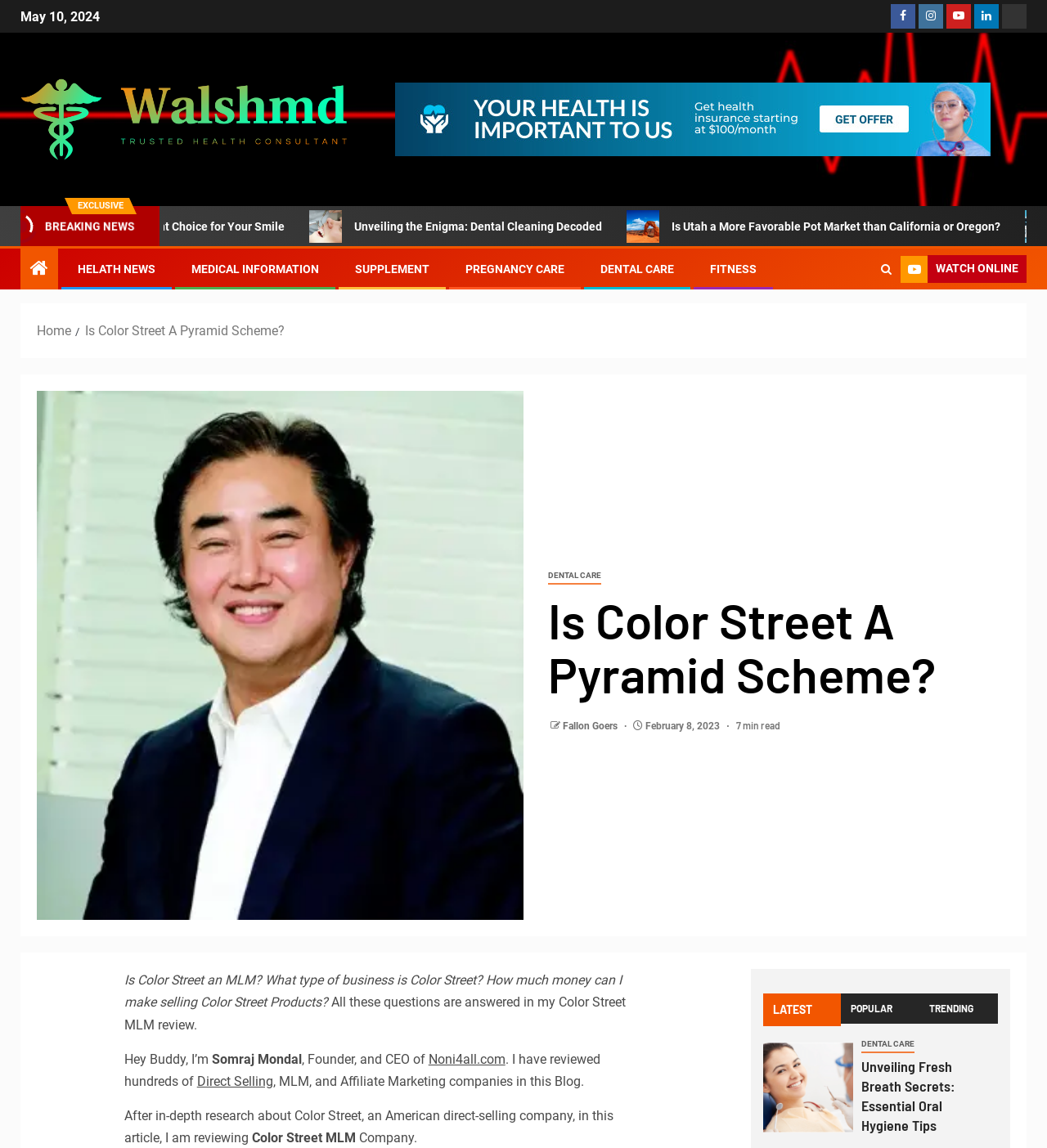What is the date of the latest article?
Your answer should be a single word or phrase derived from the screenshot.

May 10, 2024